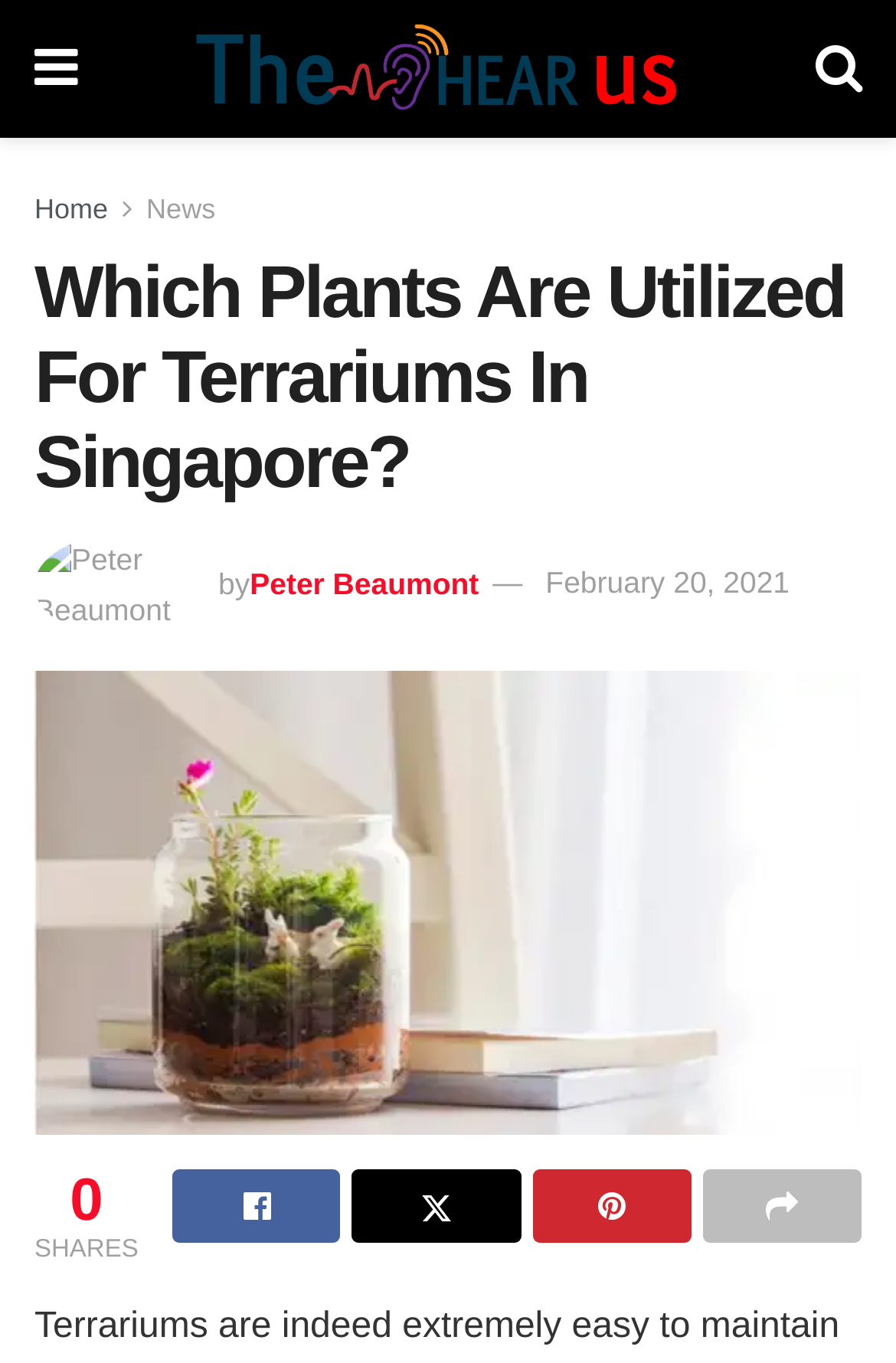Ascertain the bounding box coordinates for the UI element detailed here: "Share on Facebook". The coordinates should be provided as [left, top, right, bottom] with each value being a float between 0 and 1.

[0.193, 0.841, 0.381, 0.895]